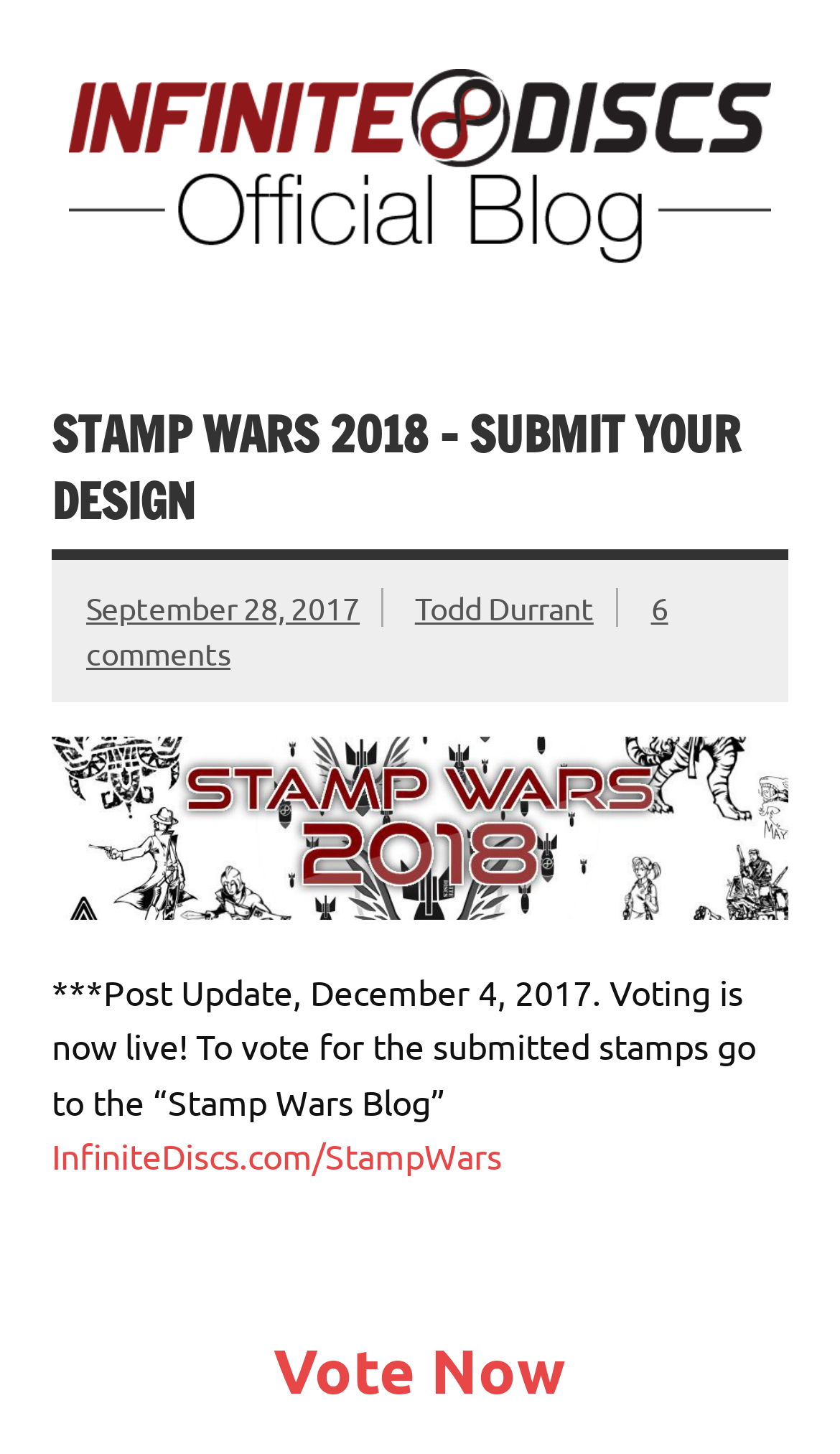Who wrote the article?
Please provide a comprehensive answer to the question based on the webpage screenshot.

I found the answer by looking at the link element with the text 'Todd Durrant' which is located near the date of the article, indicating that it is the author of the article.